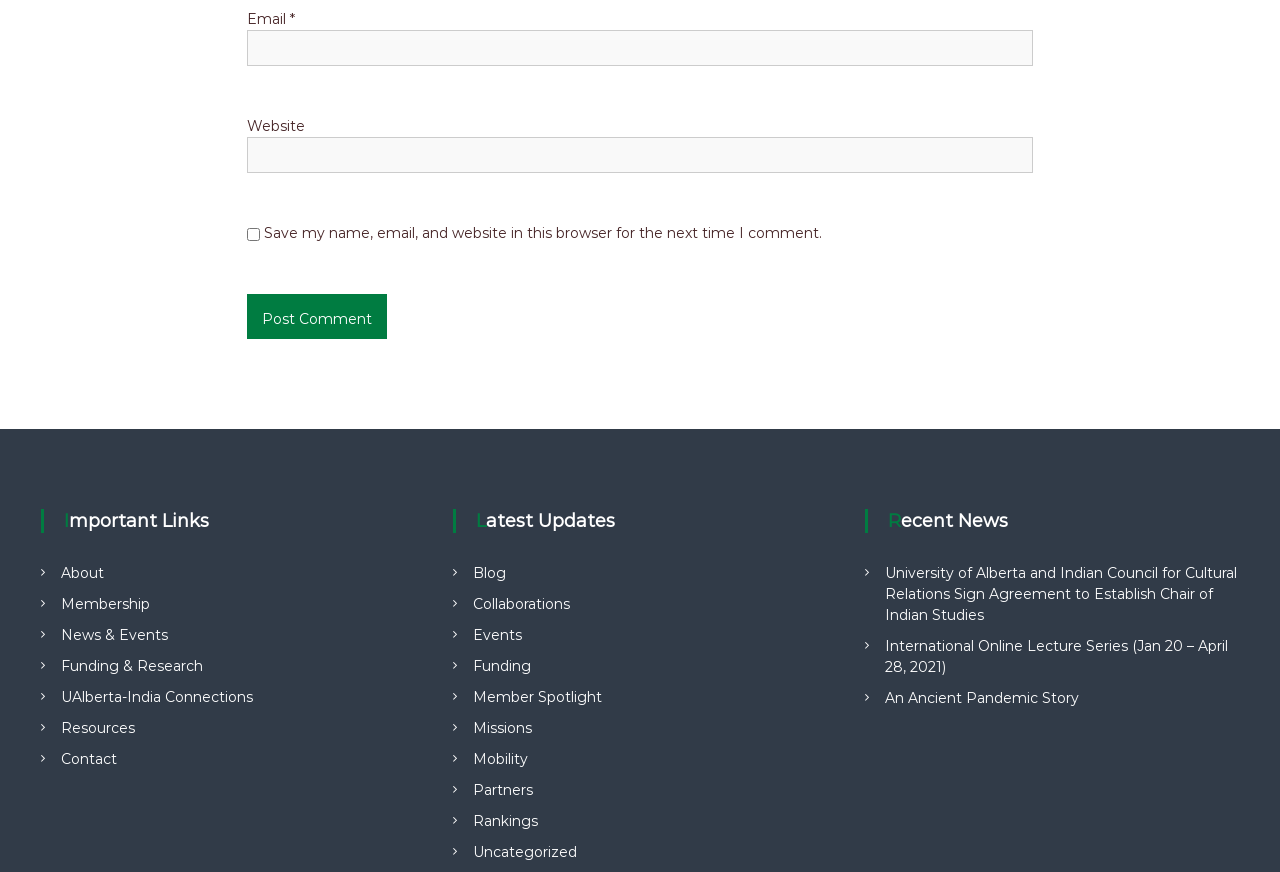Using the description "name="submit" value="Post Comment"", locate and provide the bounding box of the UI element.

[0.193, 0.337, 0.302, 0.388]